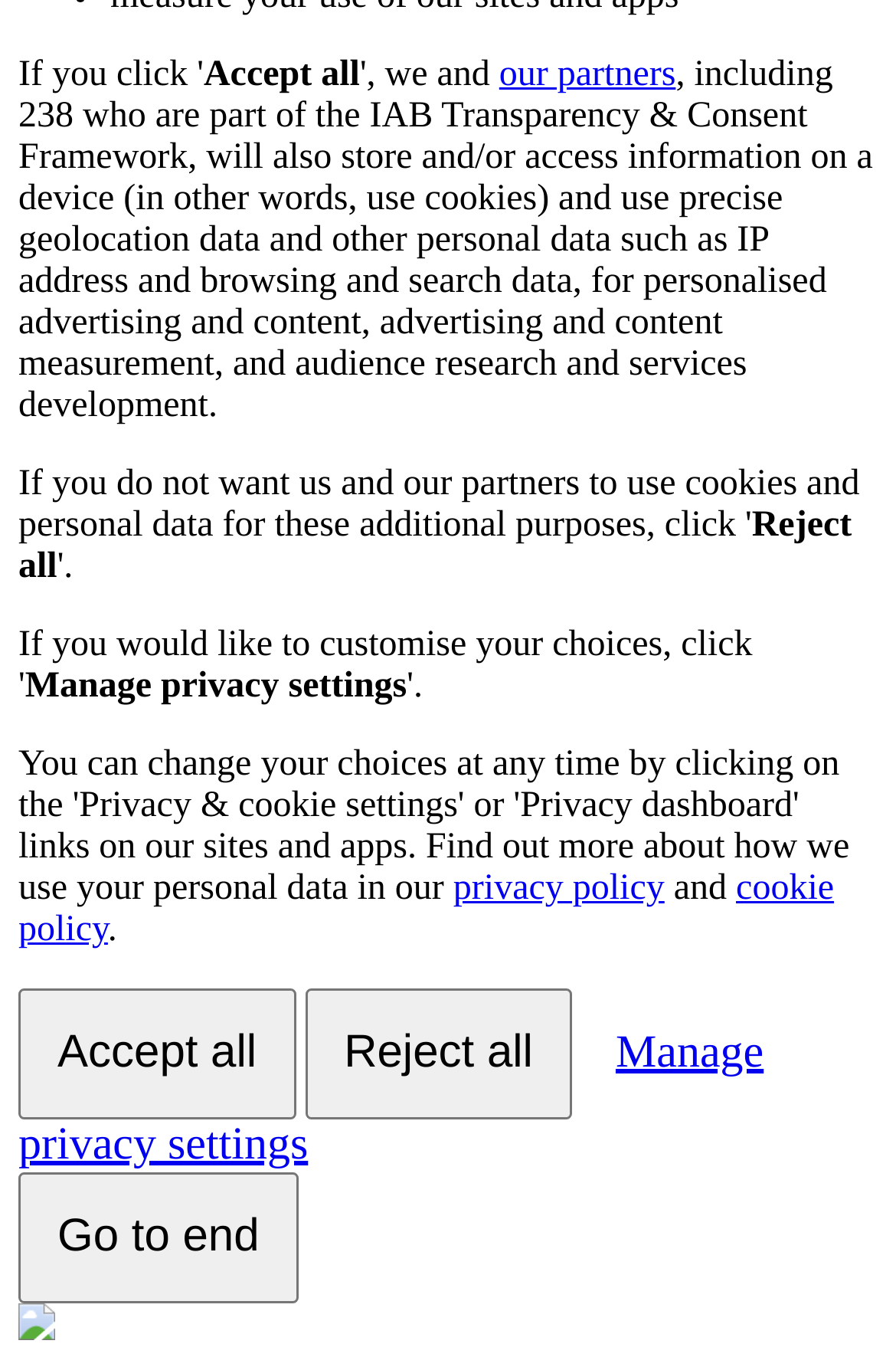Identify the bounding box coordinates for the UI element mentioned here: "Online Submission System". Provide the coordinates as four float values between 0 and 1, i.e., [left, top, right, bottom].

None